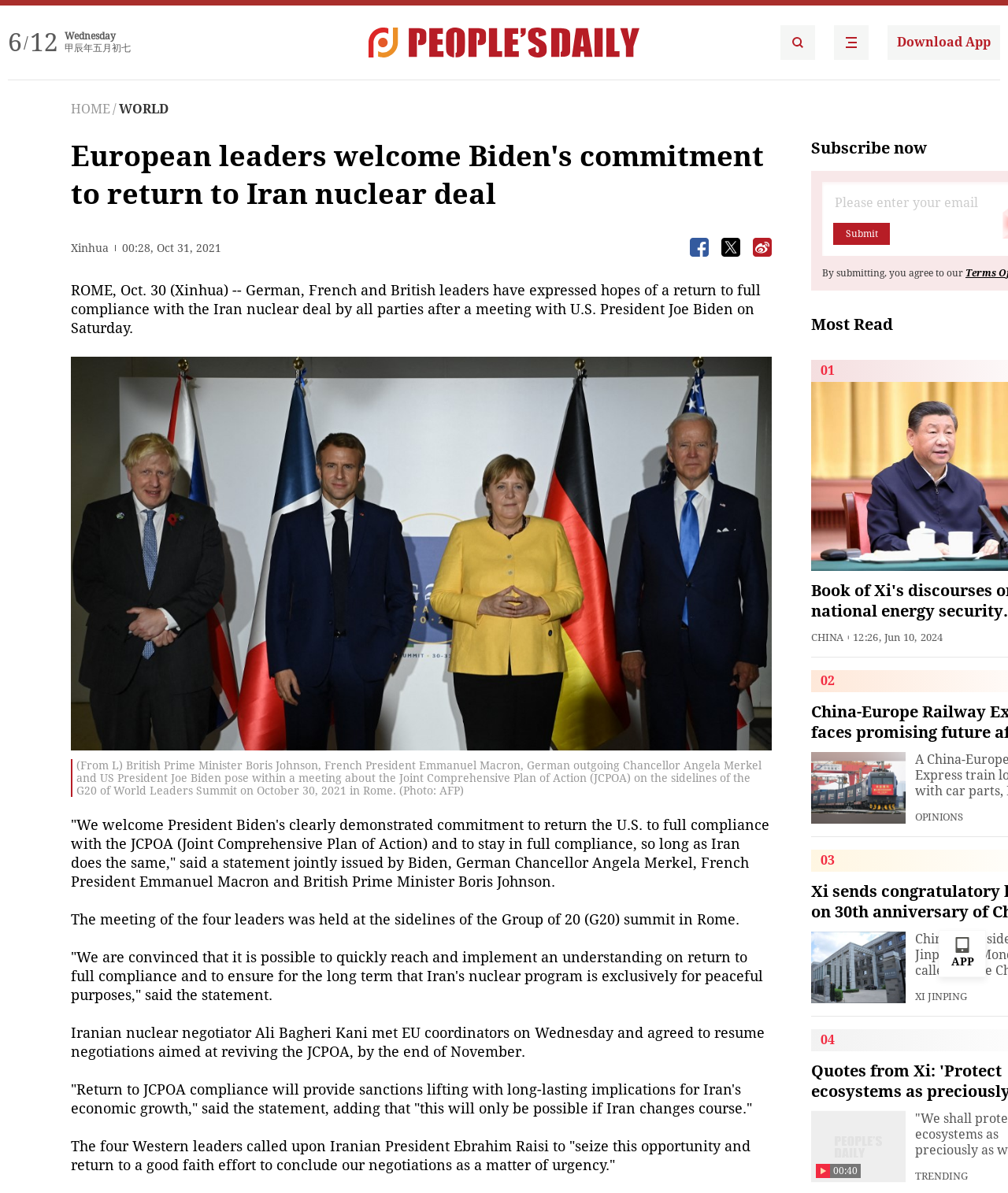What is the topic of the article?
Please answer the question with a detailed and comprehensive explanation.

I determined the topic of the article by reading the text and found that it is about the Iran nuclear deal and the meeting between the leaders of Germany, France, Britain, and the US to discuss the deal.